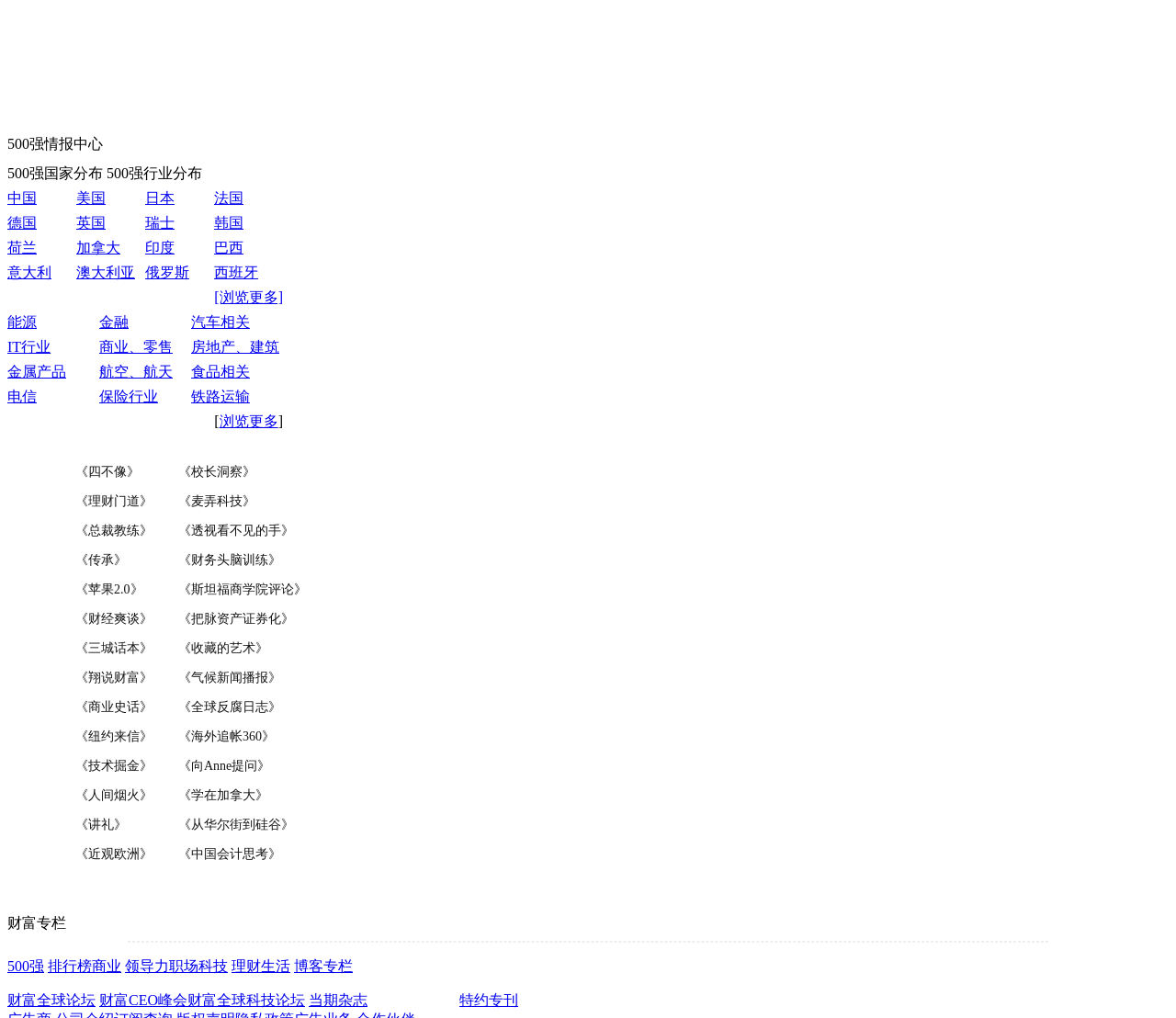Respond with a single word or phrase to the following question: What is the name of the center?

500强情报中心